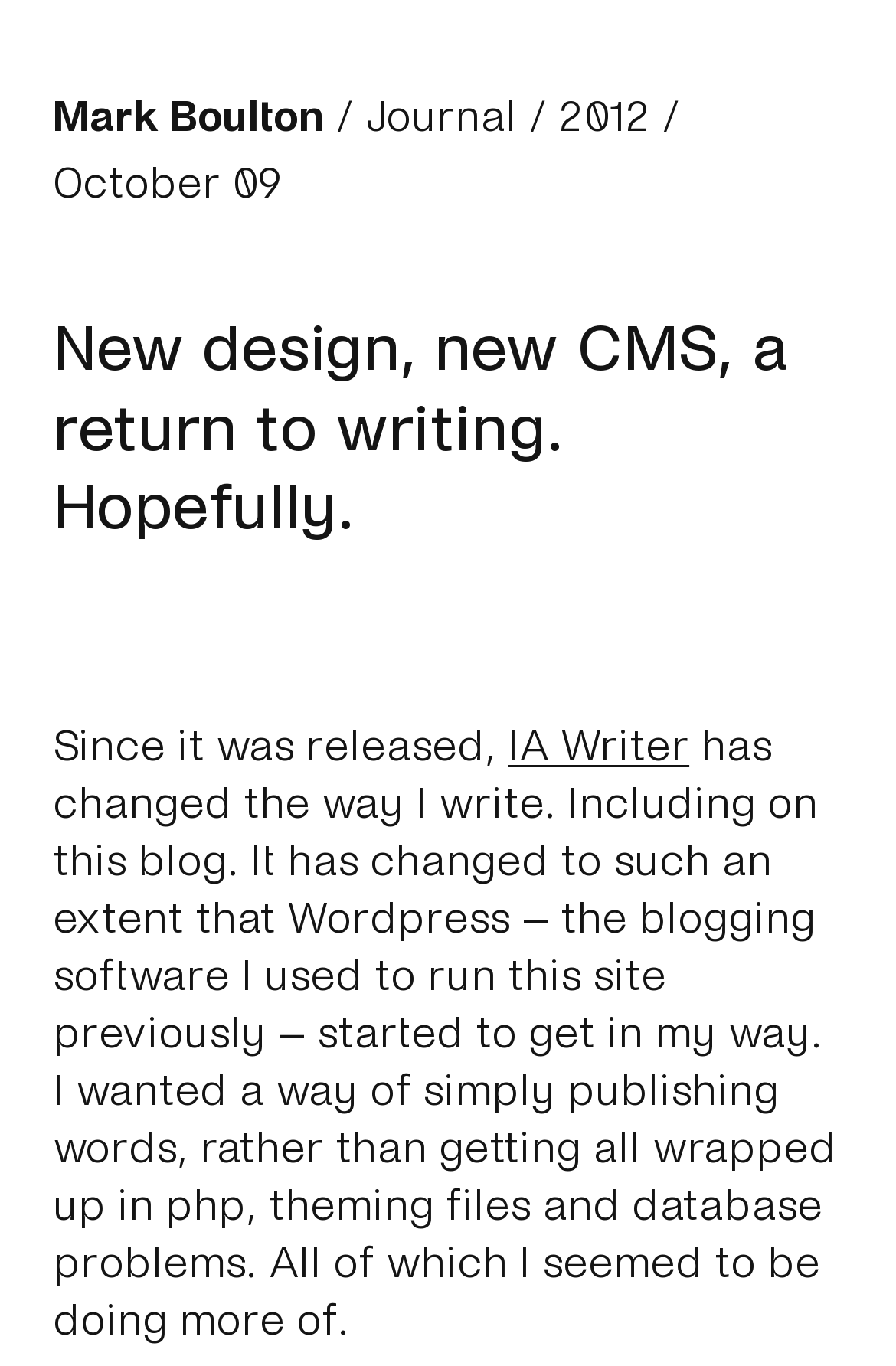Given the element description "2012", identify the bounding box of the corresponding UI element.

[0.623, 0.064, 0.726, 0.103]